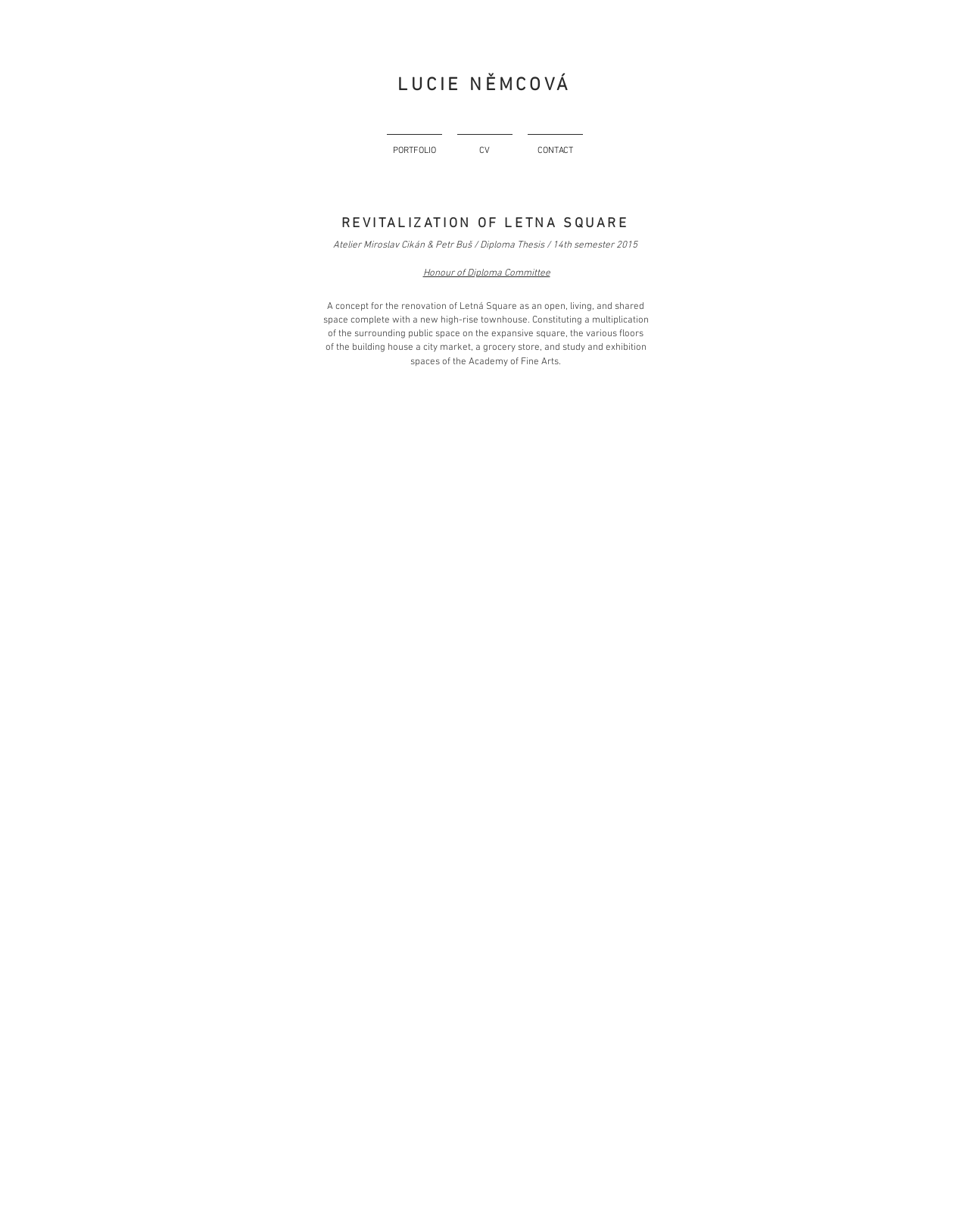Summarize the webpage with intricate details.

The webpage is a portfolio page for a project called "REVITALIZATION OF LETNA SQUARE" by Lucie Němcová. At the top, there is a heading with the name "LUCIE NĚMCOVÁ" positioned slightly to the right of the center. Below it, there is a navigation menu labeled "Site" that spans most of the width of the page, containing three links: "PORTFOLIO", "CV", and "CONTACT", arranged from left to right.

Further down, there is a heading that describes the project, "REVITALIZATION OF LETNA SQUARE", which is positioned slightly to the right of the center. Below this heading, there are several paragraphs of text that provide more details about the project. The text describes a concept for renovating Letná Square, including the creation of a new high-rise townhouse and various public spaces.

To the right of the text, there are two regions labeled "Matrix gallery", one above the other. Each region contains a button with a popup menu. The top region is positioned slightly above the middle of the page, while the bottom region is positioned near the bottom of the page.